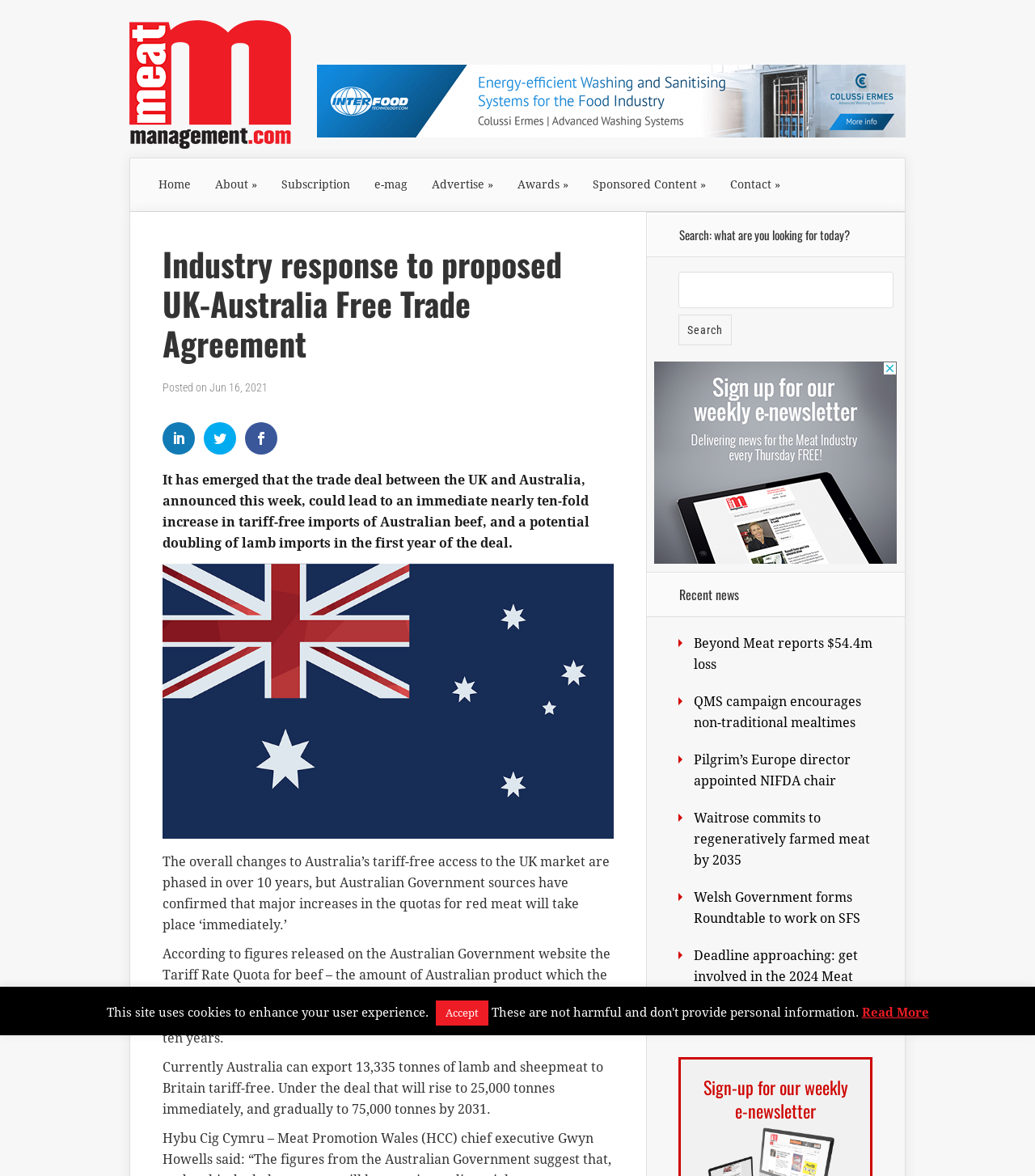Generate an in-depth caption that captures all aspects of the webpage.

The webpage is about Meat Management Magazine, with a focus on the industry response to the proposed UK-Australia Free Trade Agreement. At the top, there is a banner with the magazine's logo and a navigation menu with links to "Home", "Subscription", "e-mag", "Advertise", and "Contact". Below the navigation menu, there is a heading that reads "Industry response to proposed UK-Australia Free Trade Agreement".

The main content of the page is an article about the trade deal, which includes several paragraphs of text and a figure. The article discusses the potential impact of the deal on the meat industry, including the increase in tariff-free imports of Australian beef and lamb.

To the right of the article, there is a search bar with a heading "Search: what are you looking for today?" and a button to submit the search query. Below the search bar, there is a section titled "Recent news" with links to several news articles, including "Beyond Meat reports $54.4m loss" and "Waitrose commits to regeneratively farmed meat by 2035".

At the bottom of the page, there is a section with a heading "Sign-up for our weekly e-newsletter" and a notice about the use of cookies on the site, with an "Accept" button and a link to "Read More". There are also two advertisements, one at the top and one at the bottom of the page.